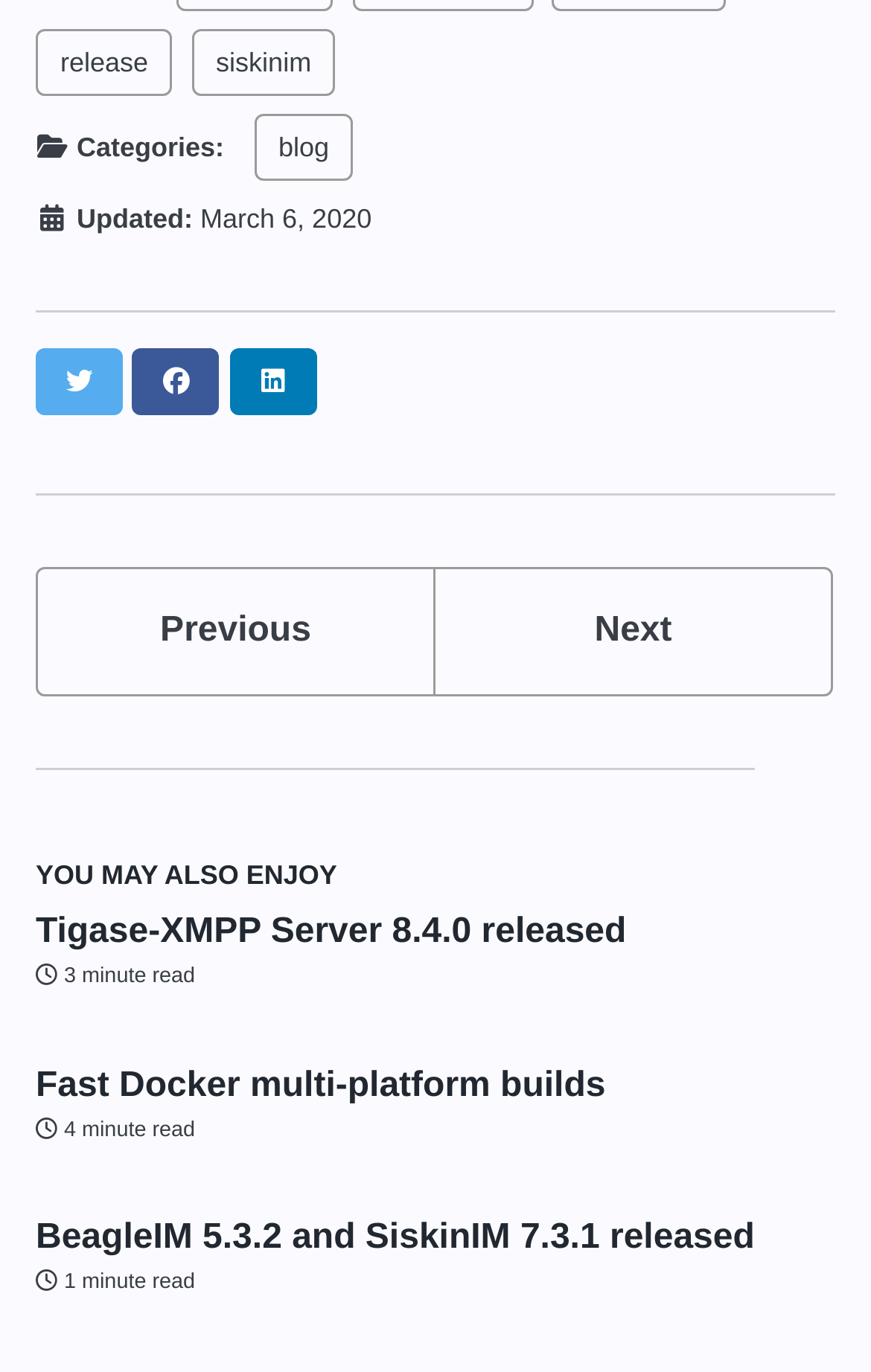Show the bounding box coordinates of the element that should be clicked to complete the task: "click on release".

[0.041, 0.021, 0.198, 0.07]